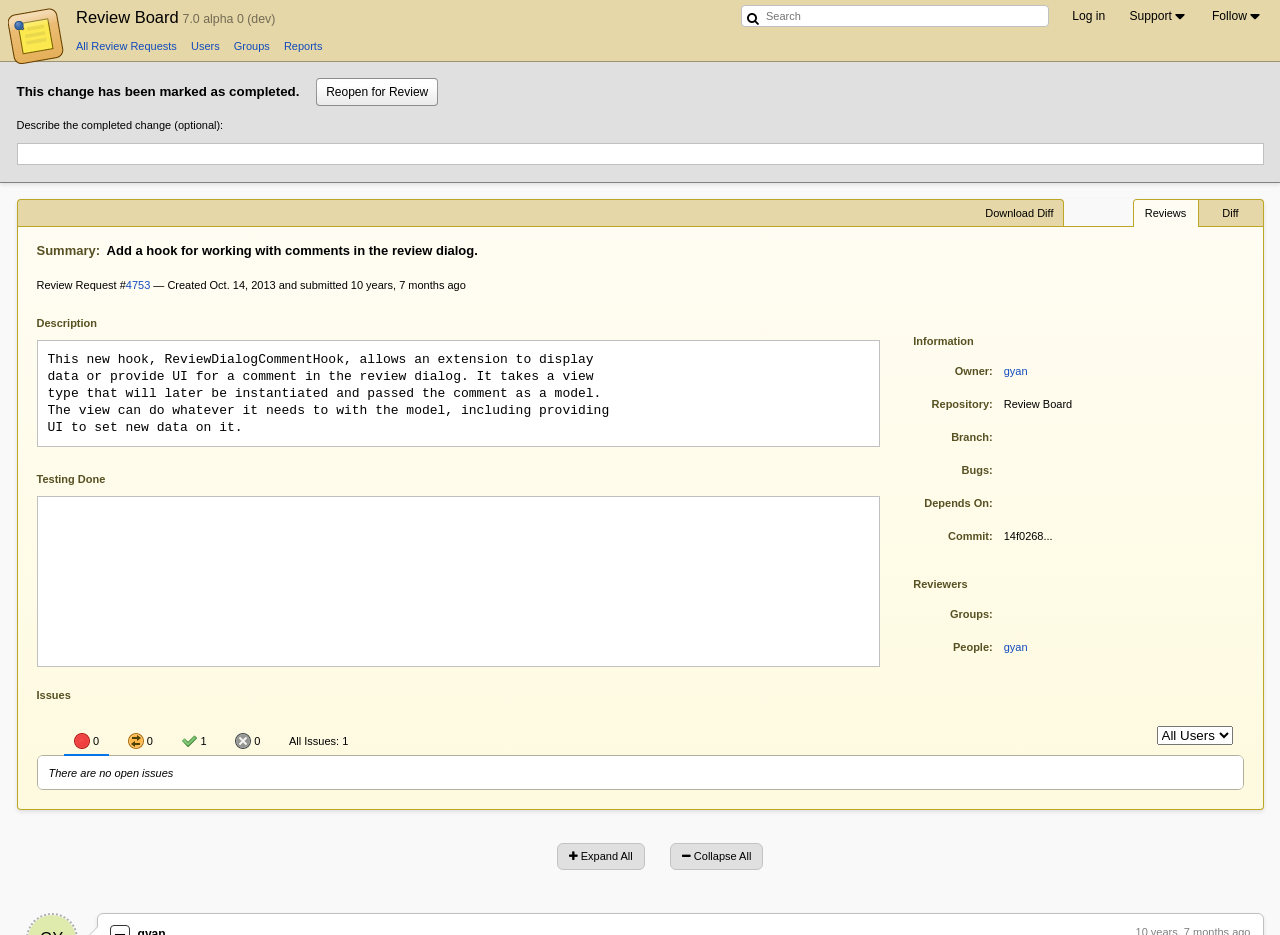What is the repository of this review request?
Give a detailed response to the question by analyzing the screenshot.

I found the repository of this review request by looking at the 'Repository:' section under 'Information' which lists 'Review Board' as the repository.